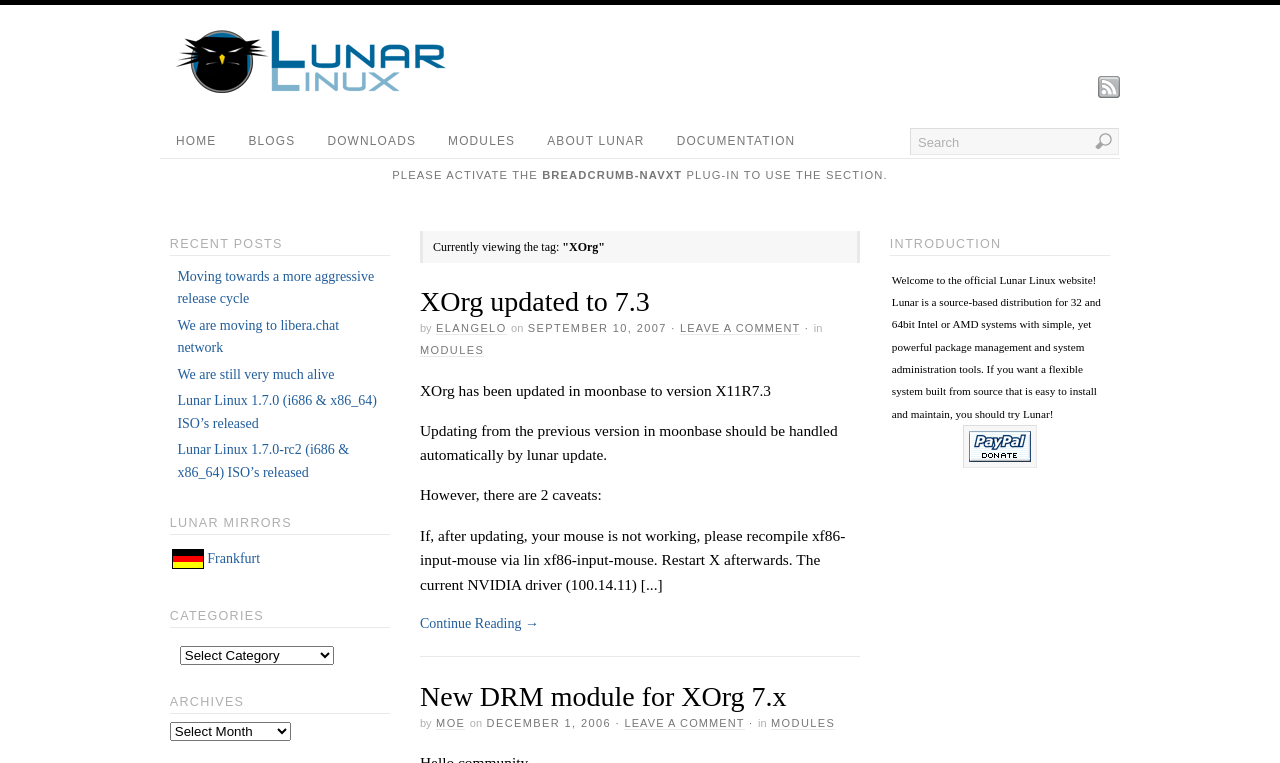Determine the bounding box coordinates of the UI element described below. Use the format (top-left x, top-left y, bottom-right x, bottom-right y) with floating point numbers between 0 and 1: parent_node: Frankfurt title="Frankfurt, Germany"

[0.134, 0.722, 0.159, 0.741]